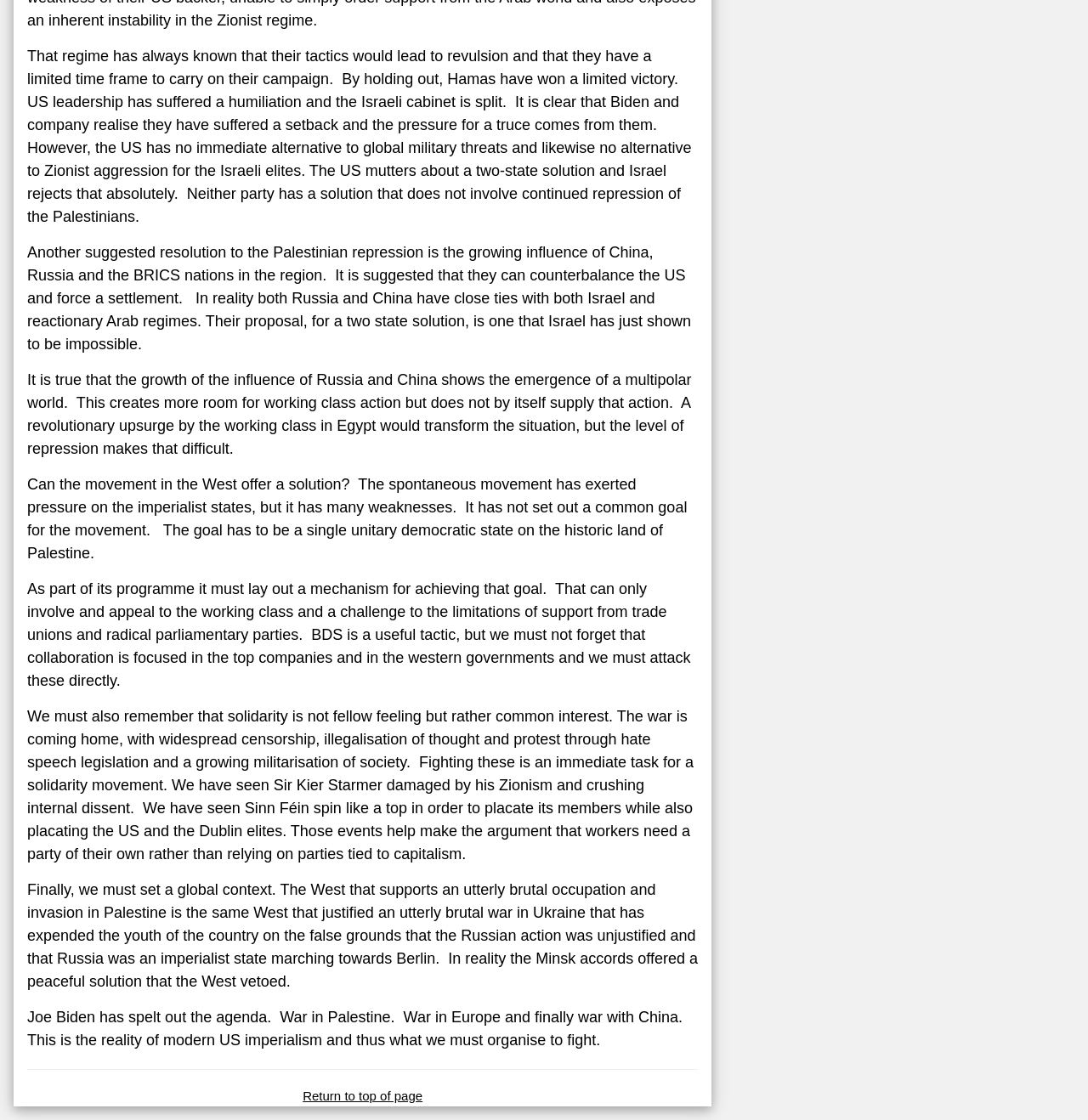What is the author's opinion on the US's actions in the region?
Provide an in-depth and detailed answer to the question.

The author mentions that the US has suffered a setback and that its actions are imperialist, implying that the author is critical of the US's actions in the region and views them as motivated by a desire to exert power and control.